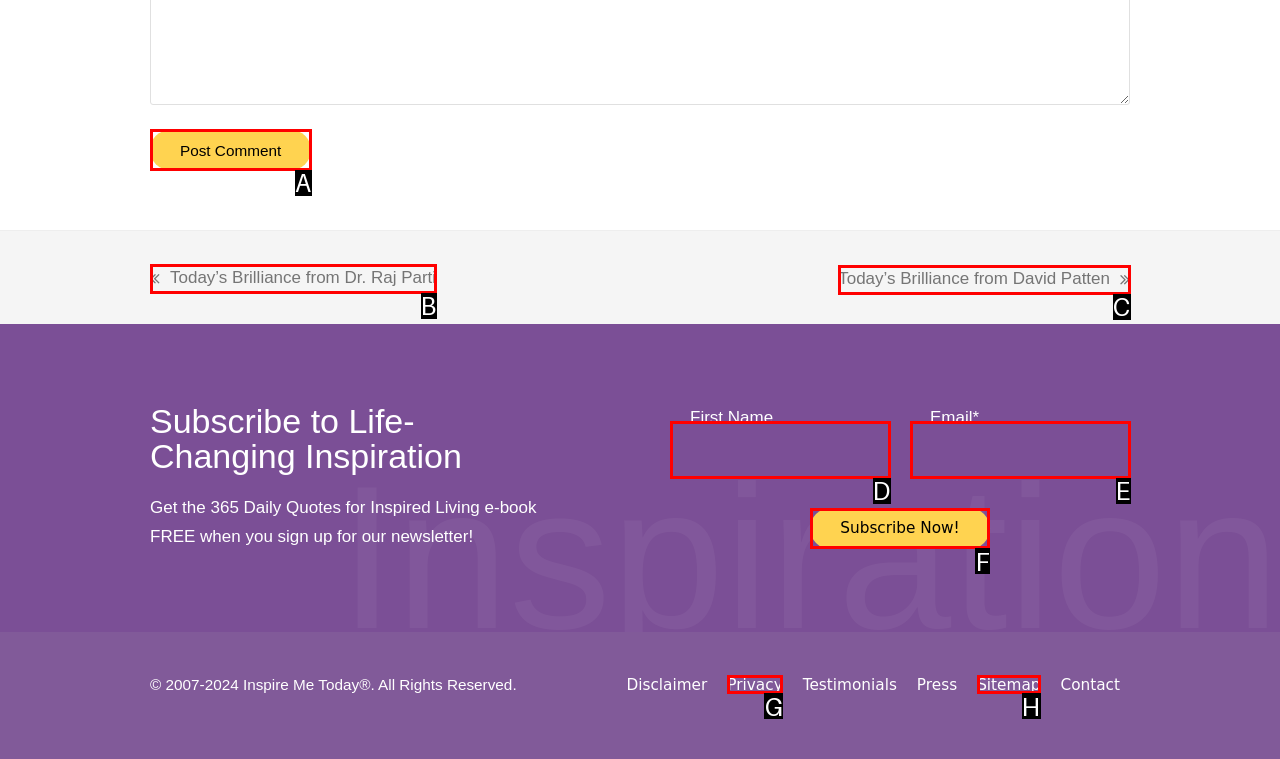From the available choices, determine which HTML element fits this description: value="Subscribe Now!" Respond with the correct letter.

F